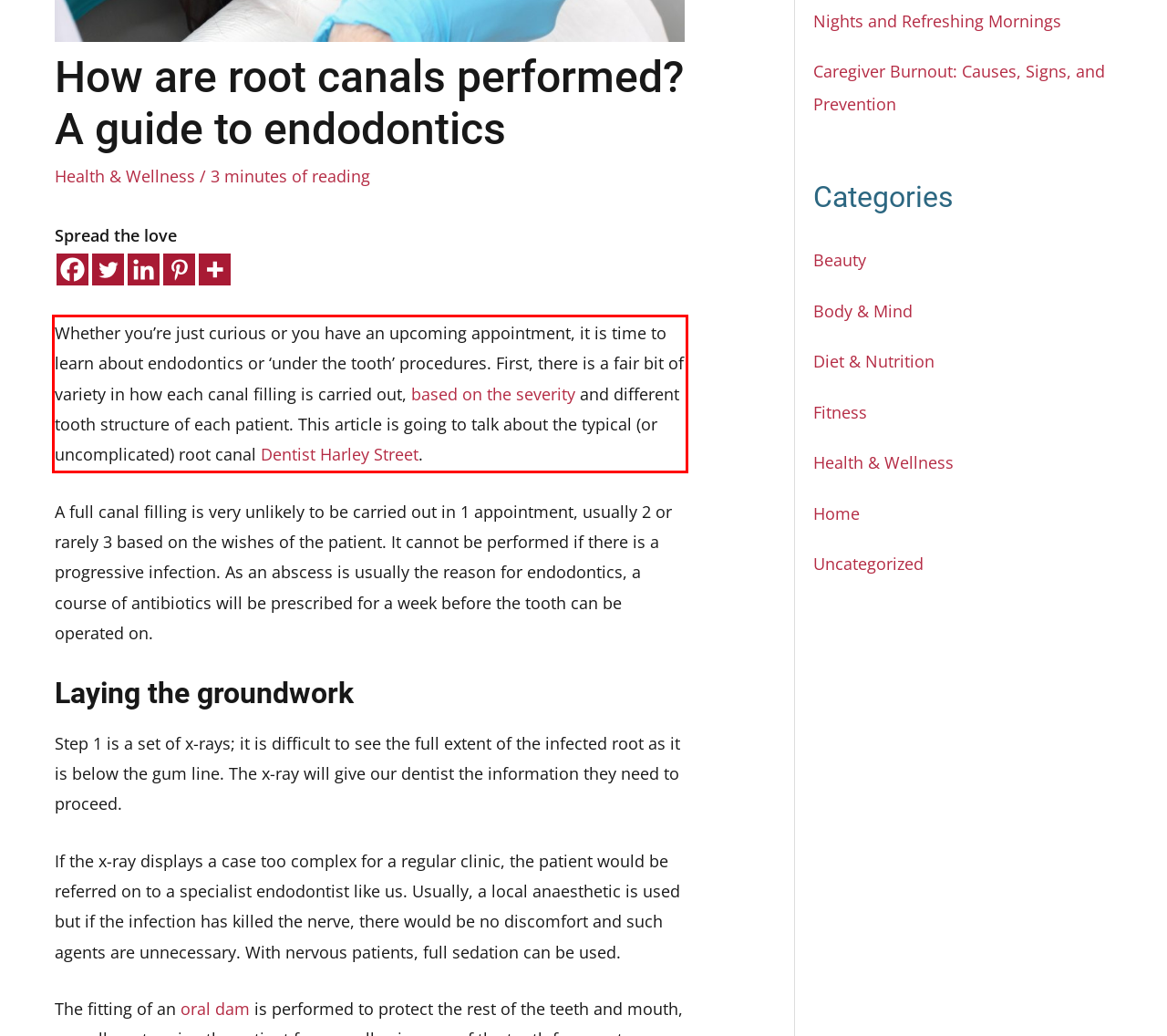From the given screenshot of a webpage, identify the red bounding box and extract the text content within it.

Whether you’re just curious or you have an upcoming appointment, it is time to learn about endodontics or ‘under the tooth’ procedures. First, there is a fair bit of variety in how each canal filling is carried out, based on the severity and different tooth structure of each patient. This article is going to talk about the typical (or uncomplicated) root canal Dentist Harley Street.